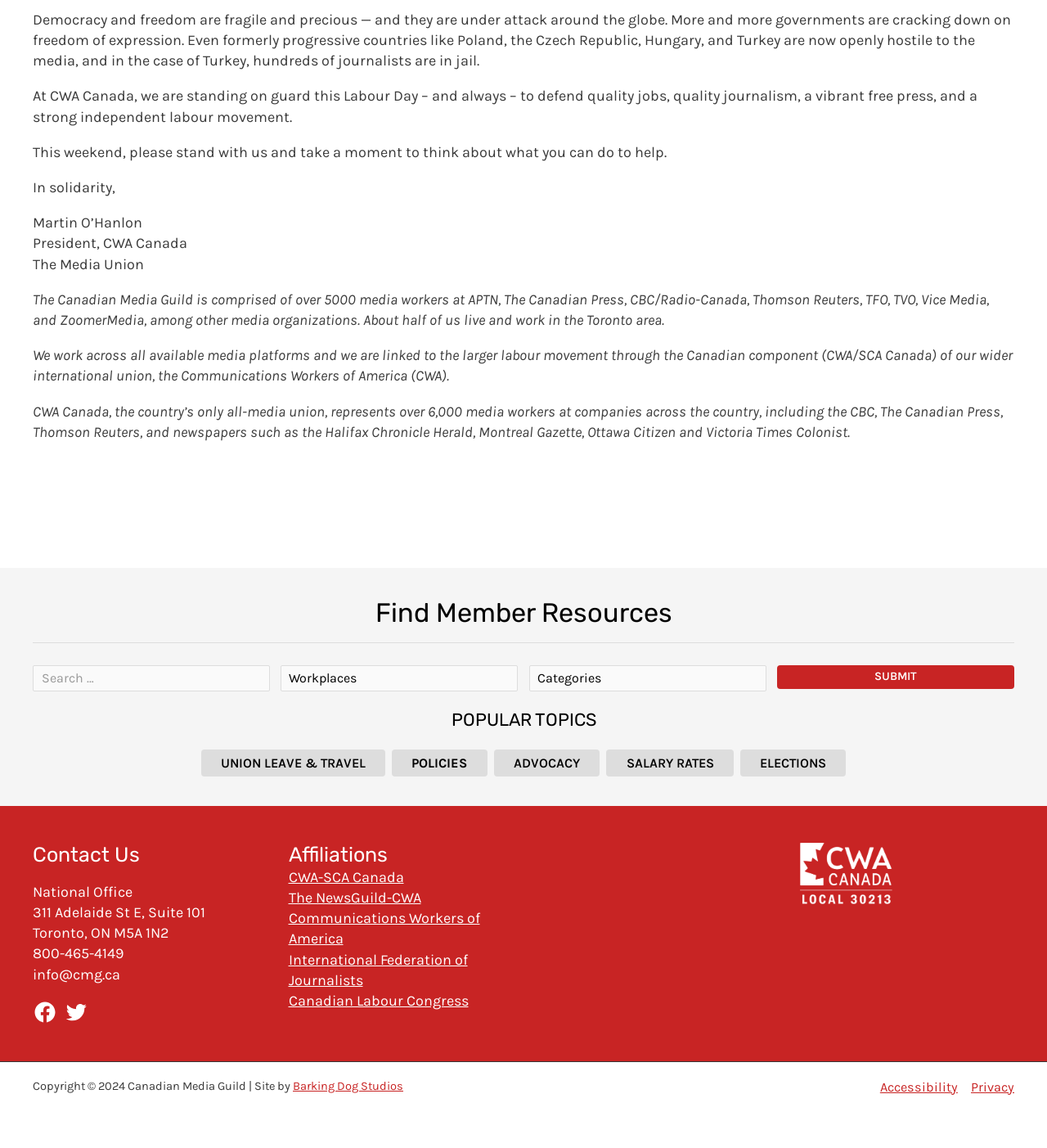Examine the image and give a thorough answer to the following question:
What is the name of the international union affiliated with CWA Canada?

I found the answer by reading the text in the footer section of the webpage, specifically the part that lists the affiliations of CWA Canada, which includes the Communications Workers of America.